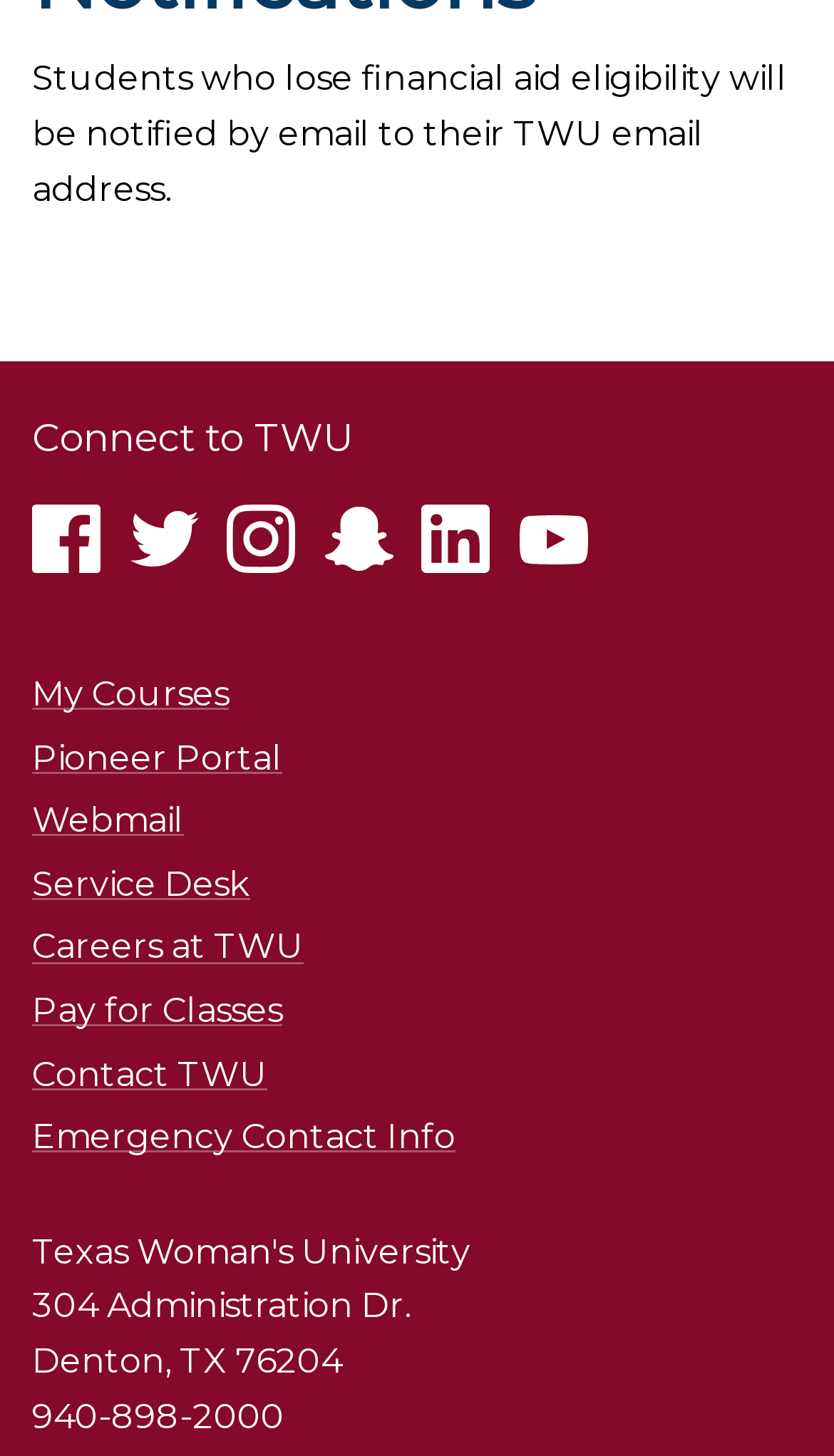Determine the bounding box coordinates of the clickable region to follow the instruction: "Access My Courses".

[0.038, 0.463, 0.274, 0.491]